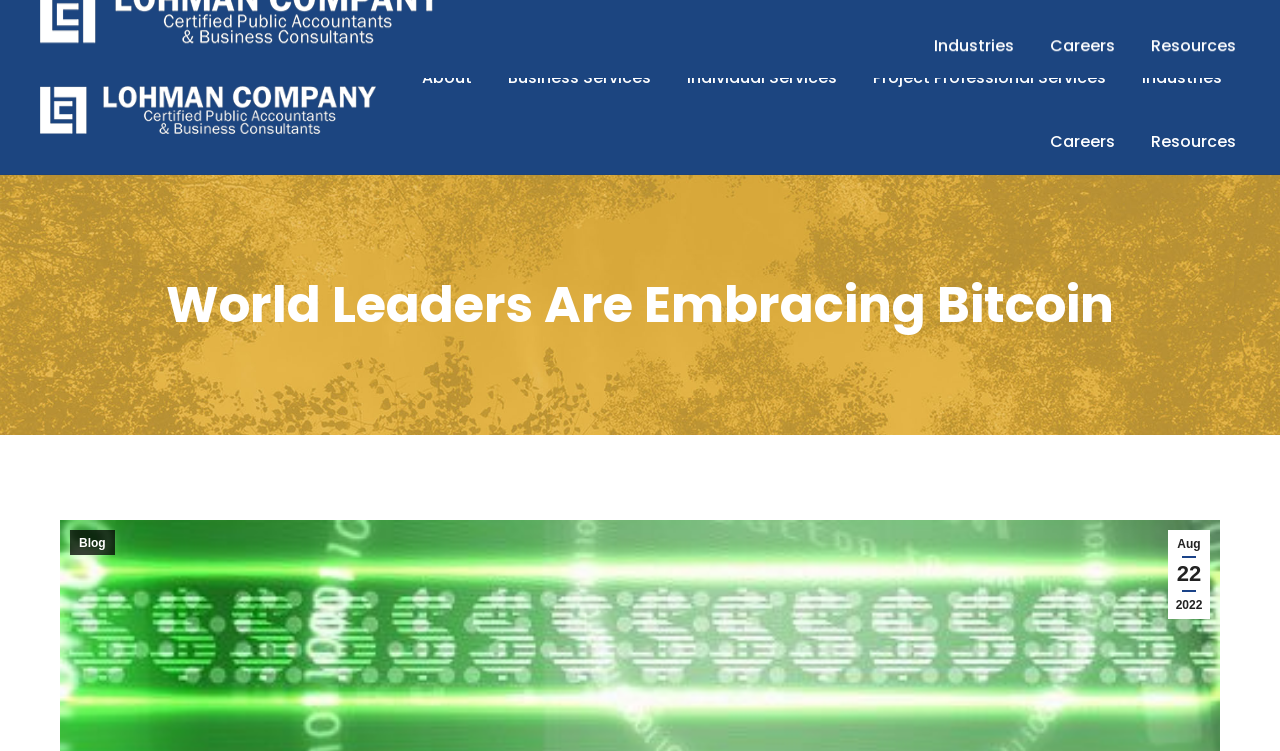Create a detailed summary of the webpage's content and design.

This webpage is about Bitcoin and its recent surge in value, with a focus on how world leaders are responding to the cryptocurrency. At the top right corner, there are links to "Contact Us" and "Client Logins", accompanied by a "Top Menu" label. Below these links, there are social media icons for Facebook, LinkedIn, and X, which open in new windows. A search bar is located to the right of these icons, with a "Search:" label and a magnifying glass icon.

On the top left, the company logo "Lohman Company" is displayed, which is also a link. Below the logo, there is a navigation menu with links to "About", "Business Services", "Individual Services", "Project Professional Services", and "Industries". 

Further down, there is a prominent heading "World Leaders Are Embracing Bitcoin" that spans most of the page width. Below this heading, there is an article with a link to the date "Aug 22 2022" at the top right corner, and a "Blog" link at the top left corner.